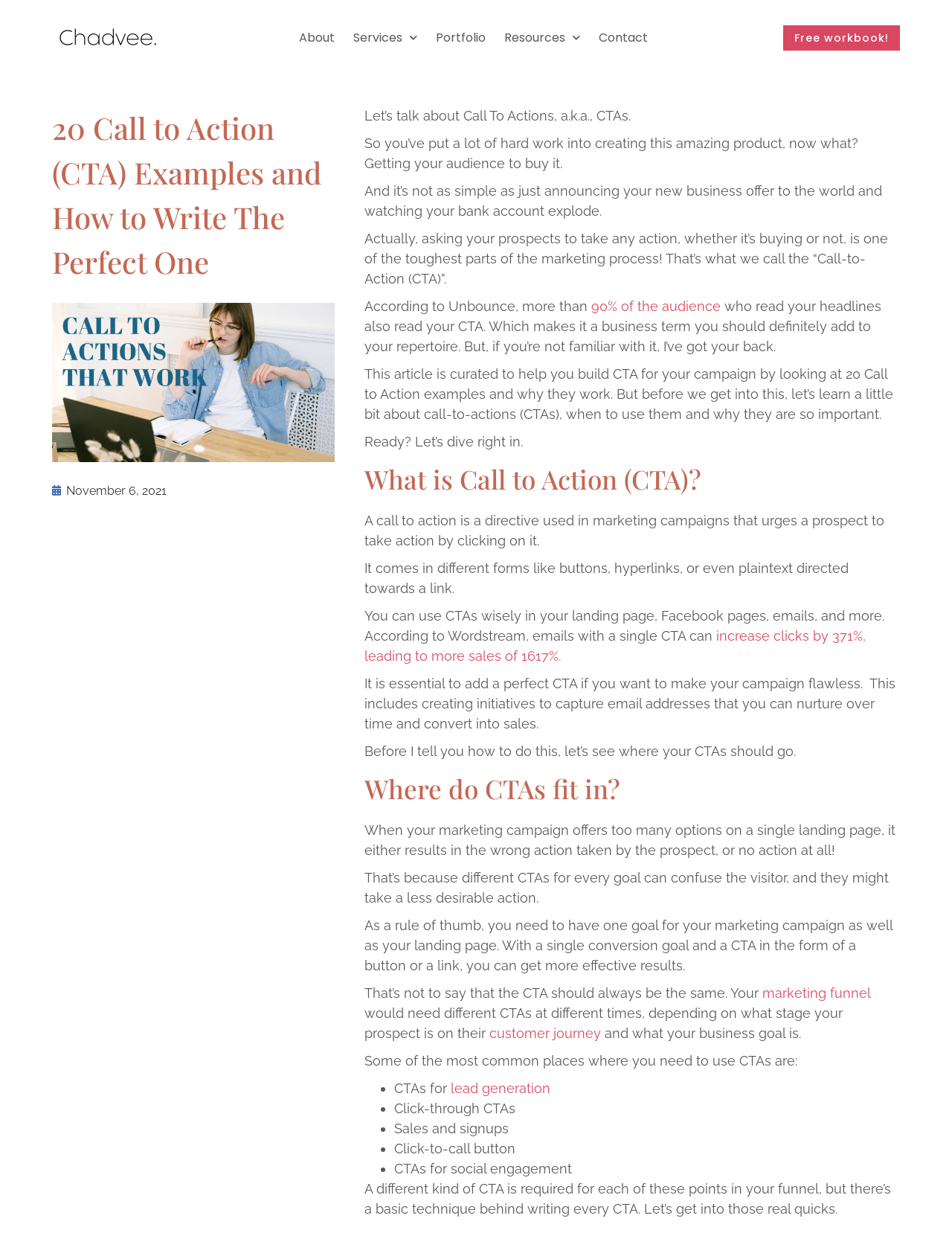Show me the bounding box coordinates of the clickable region to achieve the task as per the instruction: "Click the 'marketing funnel' link".

[0.801, 0.799, 0.914, 0.812]